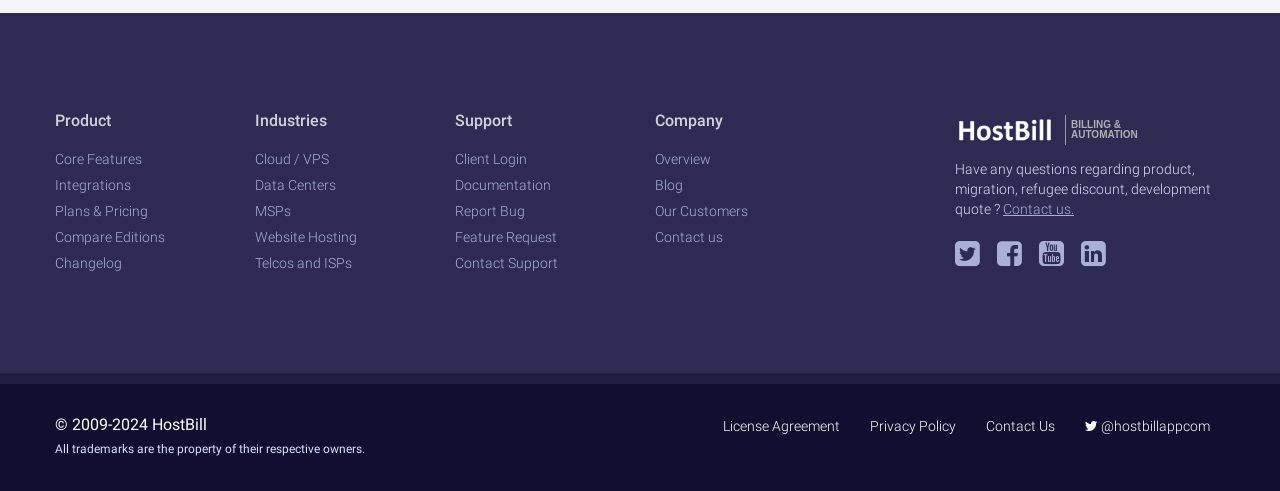Provide a brief response using a word or short phrase to this question:
What is the company name?

HostBill